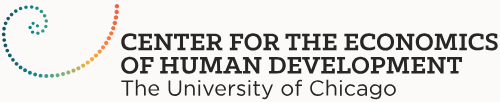Describe every important feature and element in the image comprehensively.

The image features the logo of the Center for the Economics of Human Development, affiliated with The University of Chicago. The design incorporates a stylized graphical element that resembles a swirling pattern, using a gradient of colors from teal to orange, suggesting dynamism and growth. Below the graphic, the name of the center is prominently displayed in bold, black typography, affirming its focus on research and initiatives aimed at understanding and addressing issues related to human development and economic inequality. The logo reflects the center's commitment to advancing impactful research and policies that promote equitable opportunities.